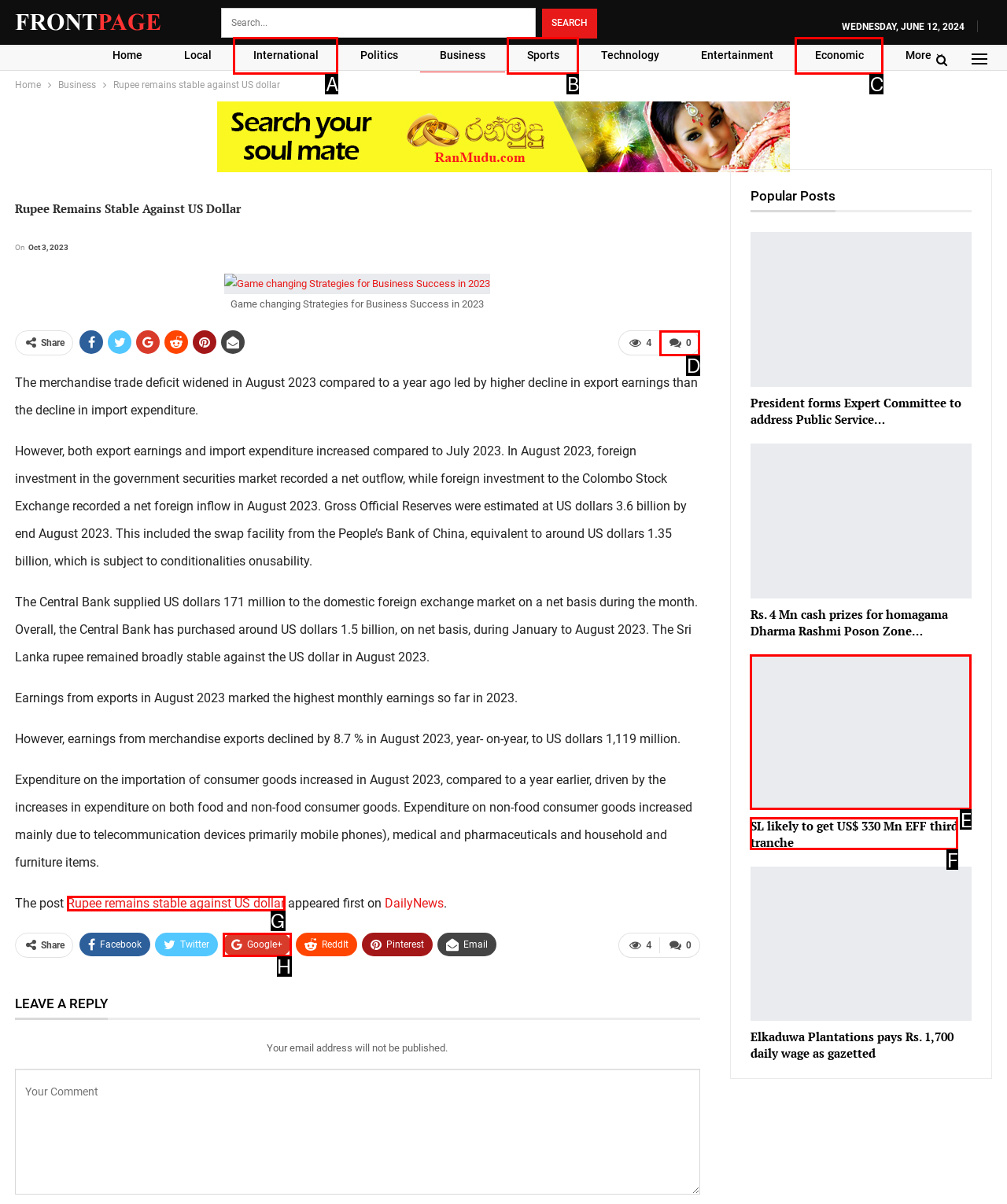Which lettered UI element aligns with this description: International
Provide your answer using the letter from the available choices.

A